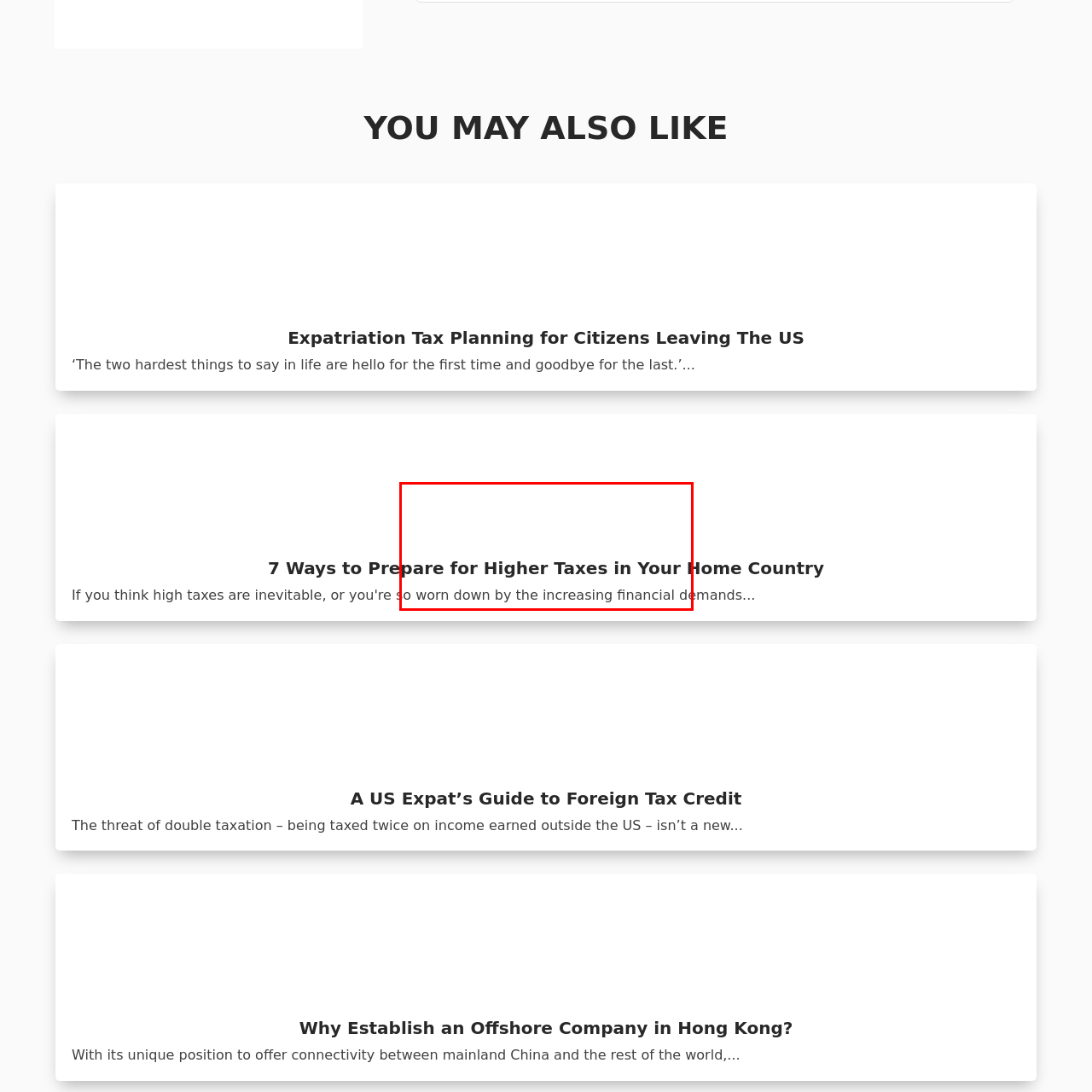Give a thorough and detailed account of the visual content inside the red-framed part of the image.

The image highlights the article titled "7 Ways to Prepare for Higher Taxes in Your Home Country." This piece offers valuable strategies to help individuals navigate potential increases in tax liabilities. Positioned under the section "YOU MAY ALSO LIKE," the article aims to equip readers with insights to manage their financial obligations amid changing tax regulations. The accompanying text discusses the prevalent concerns regarding financial pressures and suggests proactive measures to lessen the burden. This informative content is crucial for anyone looking to stay ahead of impending tax challenges.